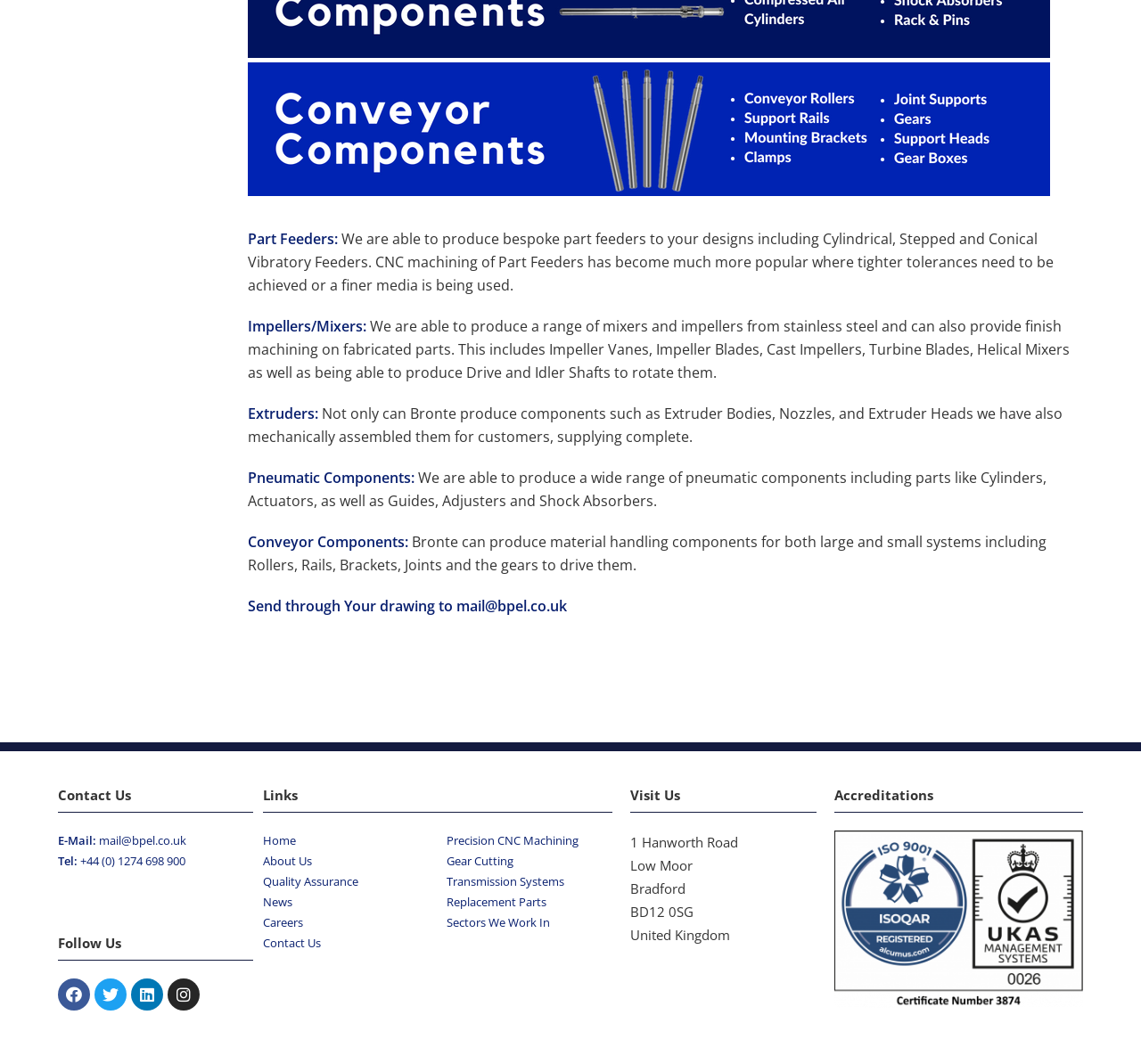Please predict the bounding box coordinates of the element's region where a click is necessary to complete the following instruction: "Visit the company's homepage". The coordinates should be represented by four float numbers between 0 and 1, i.e., [left, top, right, bottom].

[0.23, 0.782, 0.259, 0.797]